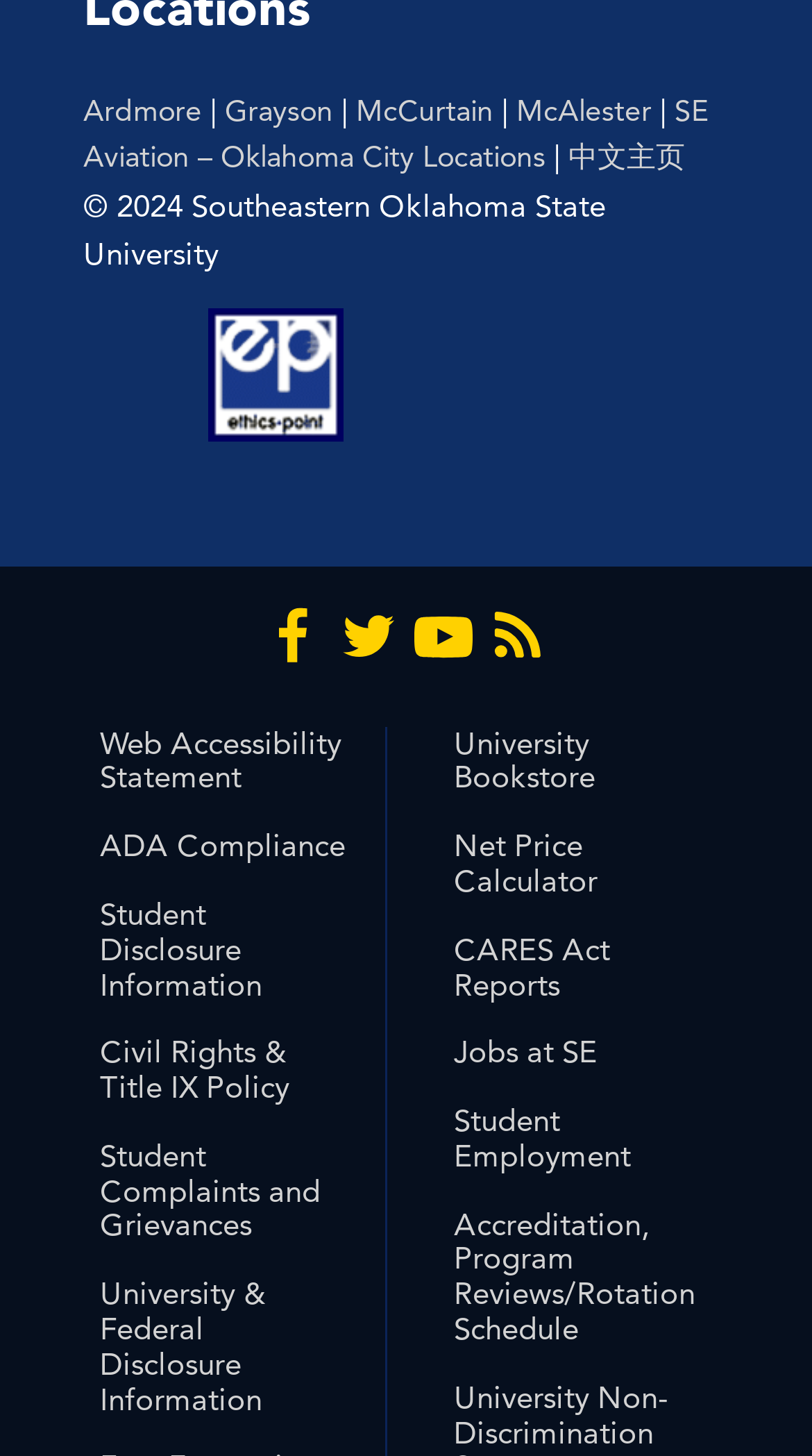Using the provided element description: "ADA Compliance", identify the bounding box coordinates. The coordinates should be four floats between 0 and 1 in the order [left, top, right, bottom].

[0.123, 0.567, 0.426, 0.594]